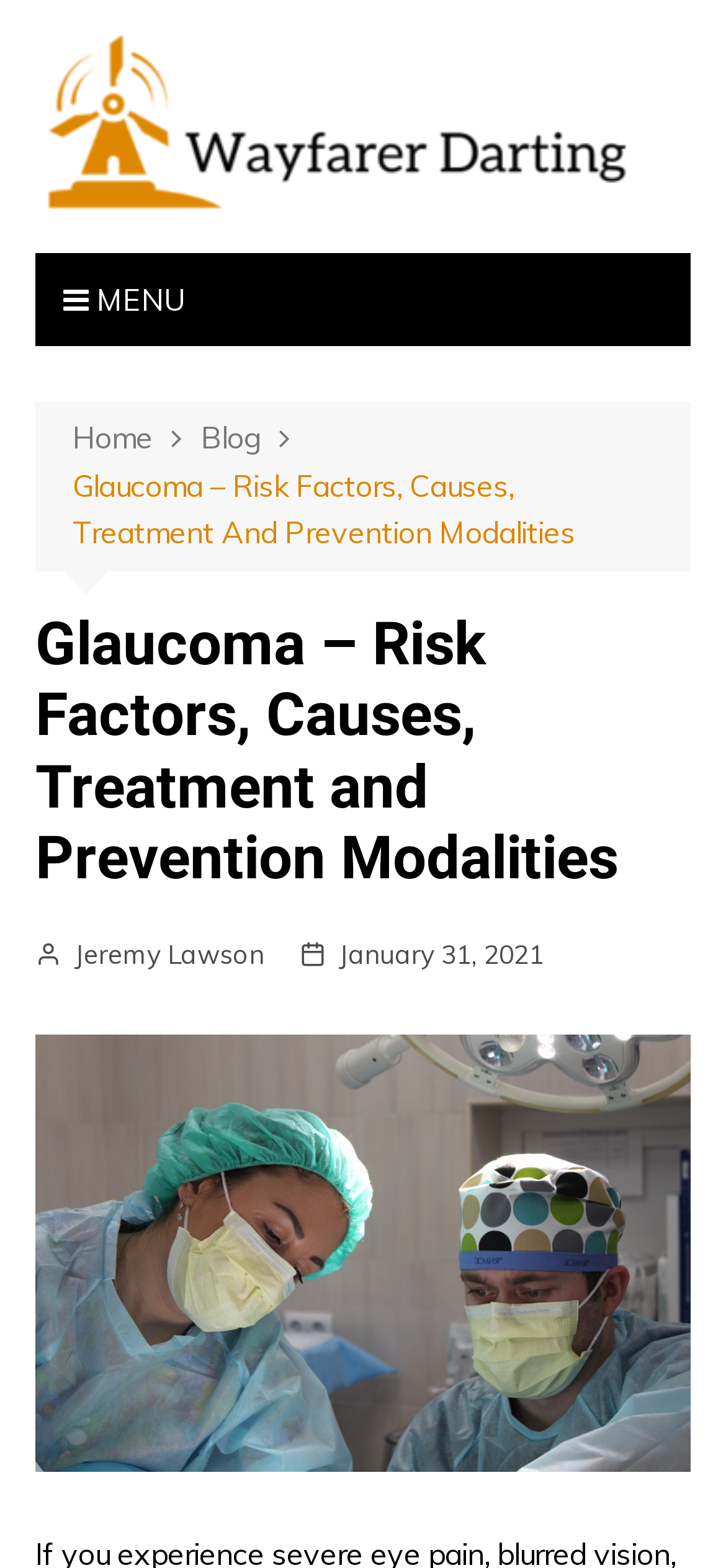Please provide the main heading of the webpage content.

Glaucoma – Risk Factors, Causes, Treatment and Prevention Modalities